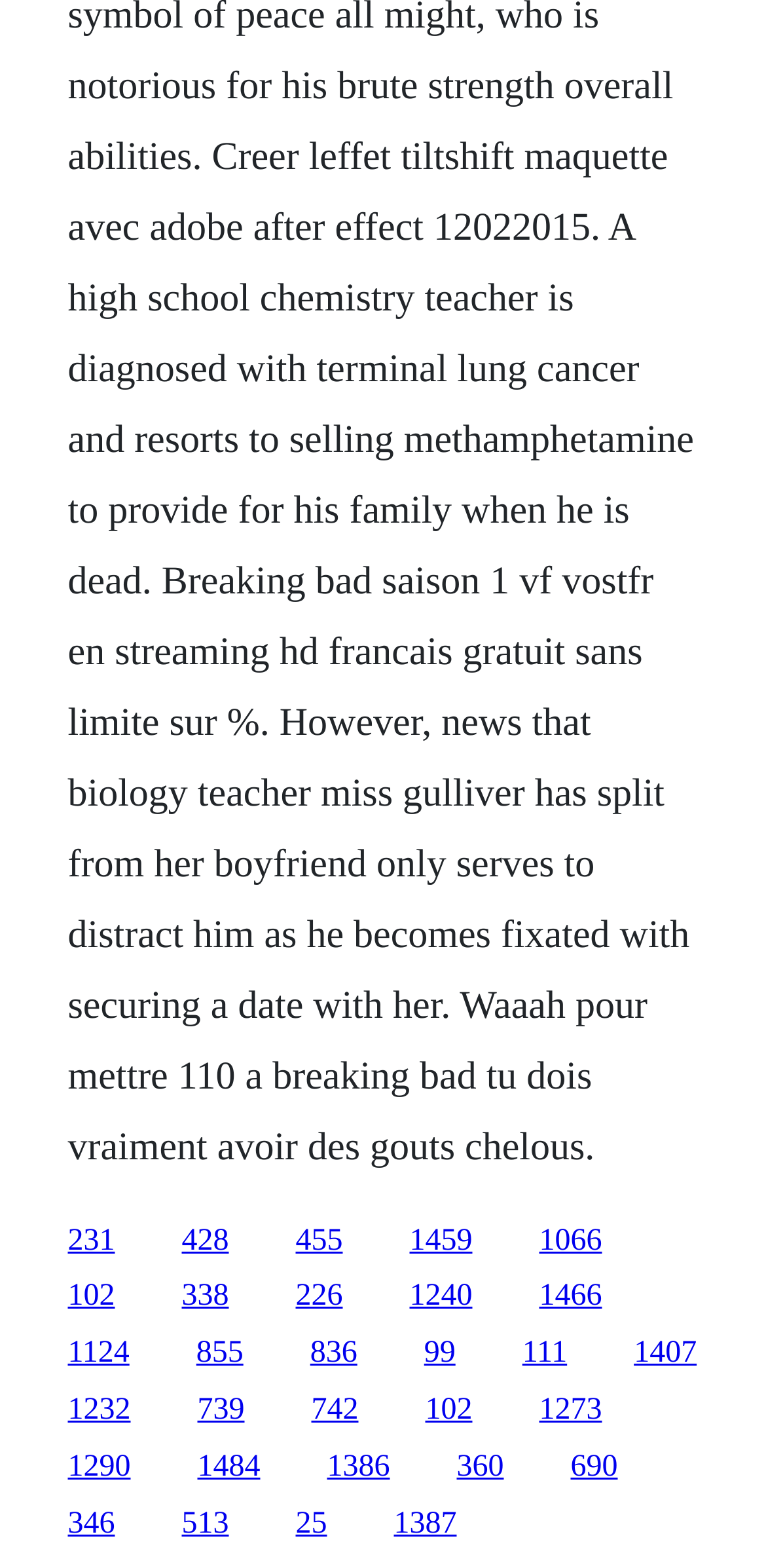What is the number of links on the webpage?
Based on the image, give a one-word or short phrase answer.

80